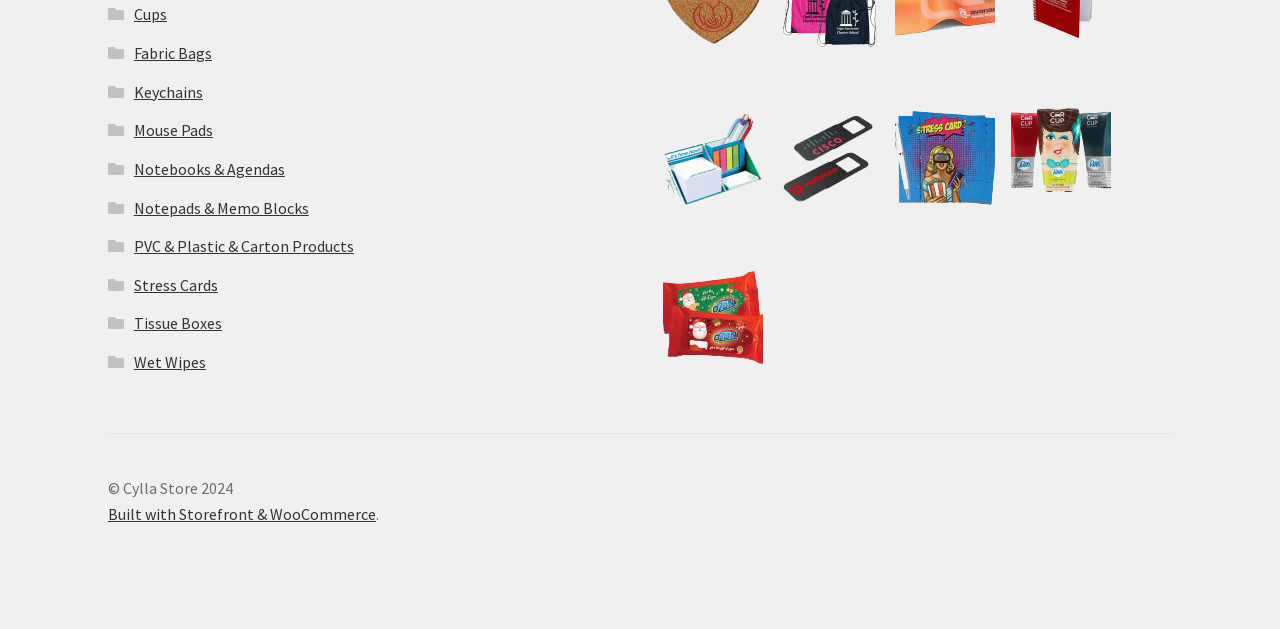Based on the element description Tissue Boxes, identify the bounding box coordinates for the UI element. The coordinates should be in the format (top-left x, top-left y, bottom-right x, bottom-right y) and within the 0 to 1 range.

[0.105, 0.498, 0.173, 0.53]